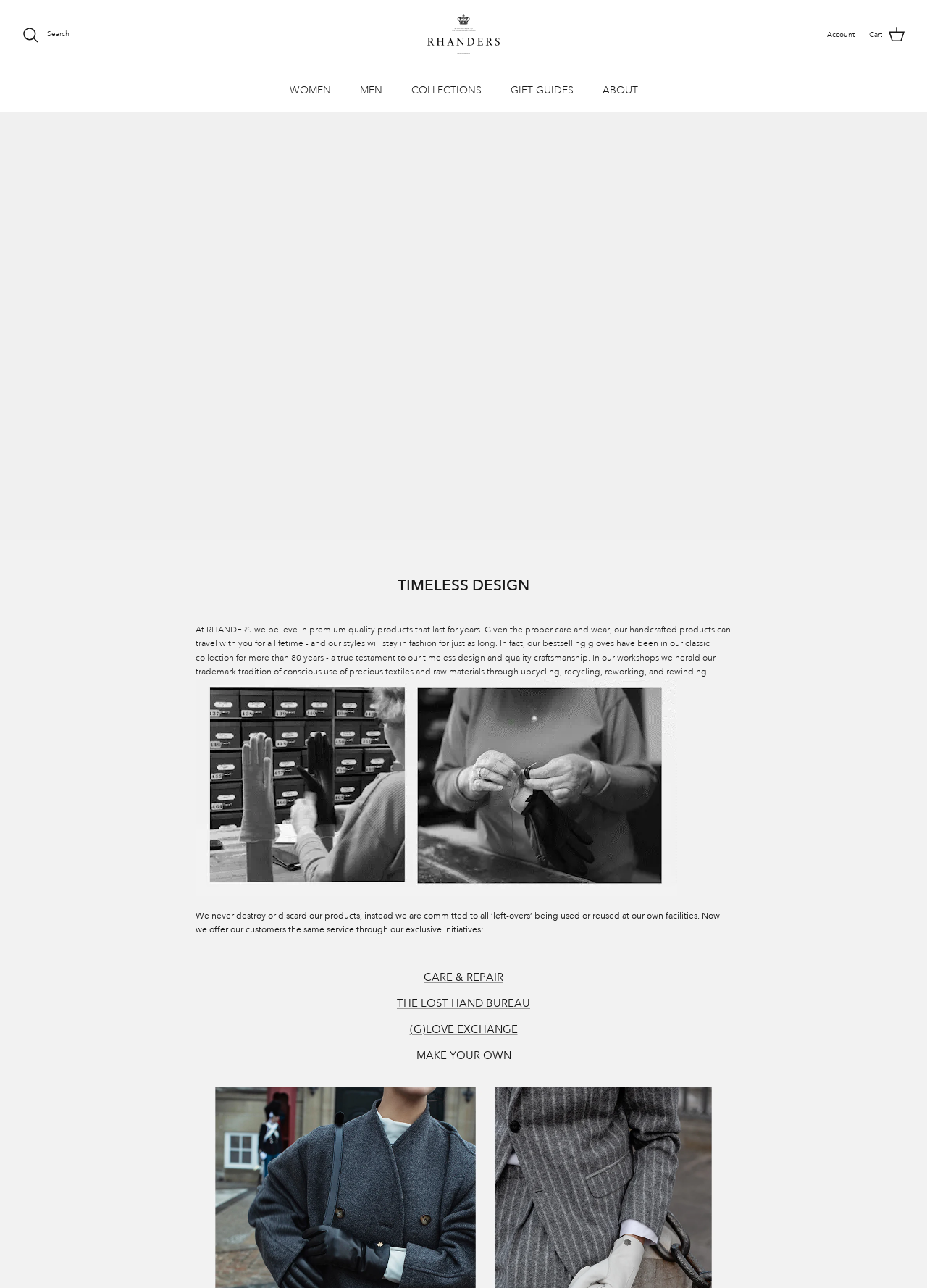From the image, can you give a detailed response to the question below:
What is the main theme of the website?

I inferred the main theme of the website by reading the static text on the page, which mentions 'premium quality products that last for years' and 'timeless design and quality craftsmanship'. This suggests that the website is focused on selling high-quality products.